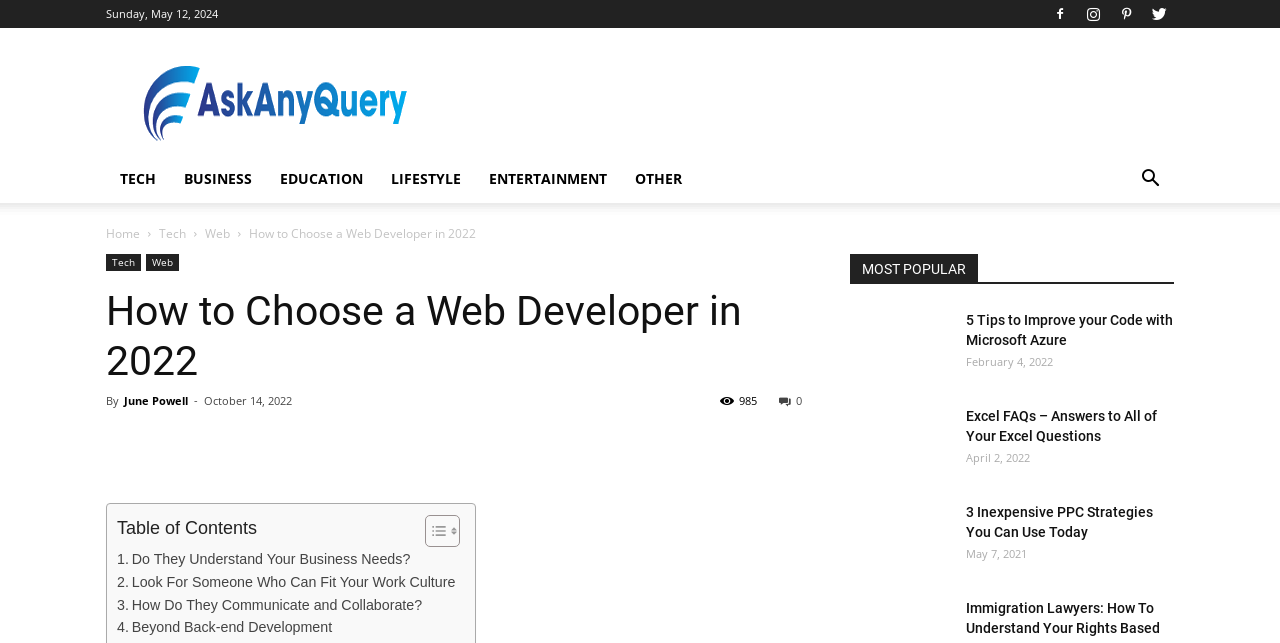What is the date of the article?
Please interpret the details in the image and answer the question thoroughly.

I found the date of the article by looking at the time element inside the header element, which contains the text 'October 14, 2022'.